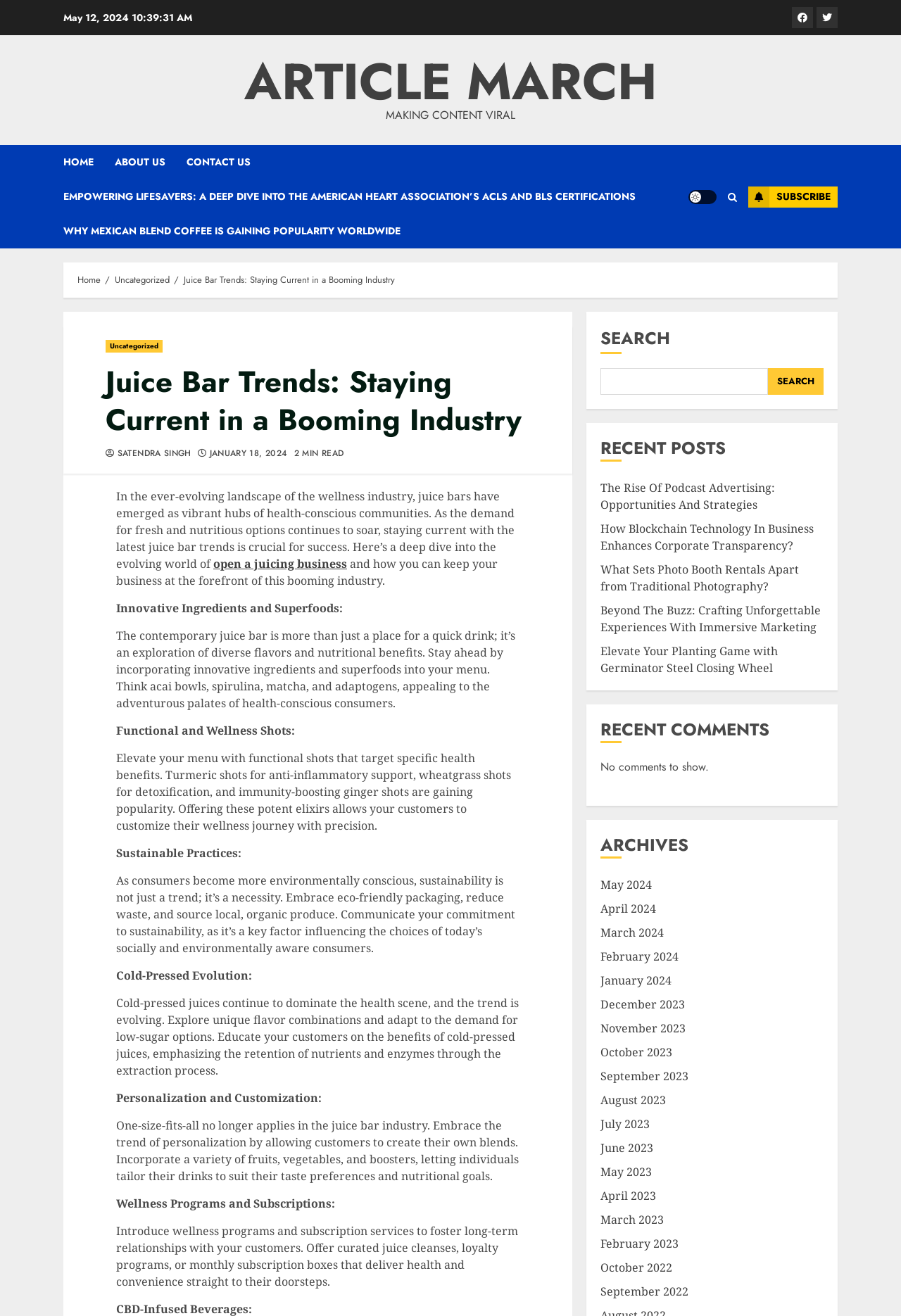Examine the image carefully and respond to the question with a detailed answer: 
What is the name of the author?

I found the name of the author by looking at the section below the article title, where it says 'SATENDRA SINGH' in a link element.